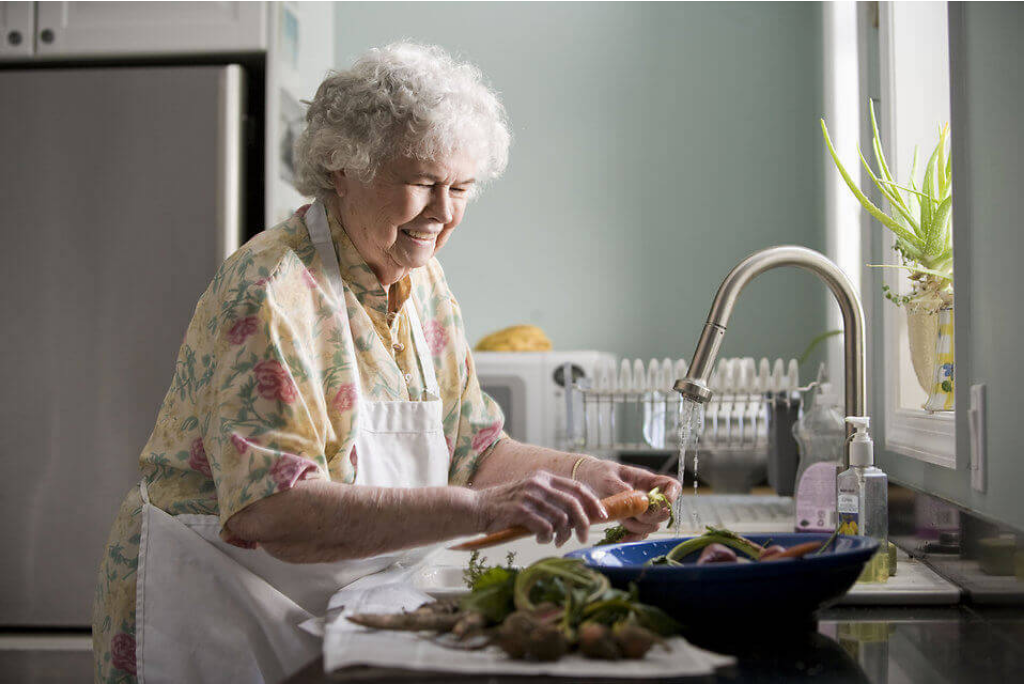What is the purpose of the image?
Please interpret the details in the image and answer the question thoroughly.

The image captures a moment of nourishment, reflecting how staying engaged in cooking can contribute to safety and well-being for seniors in their own homes, highlighting the importance of healthy cooking and food safety for elderly individuals.